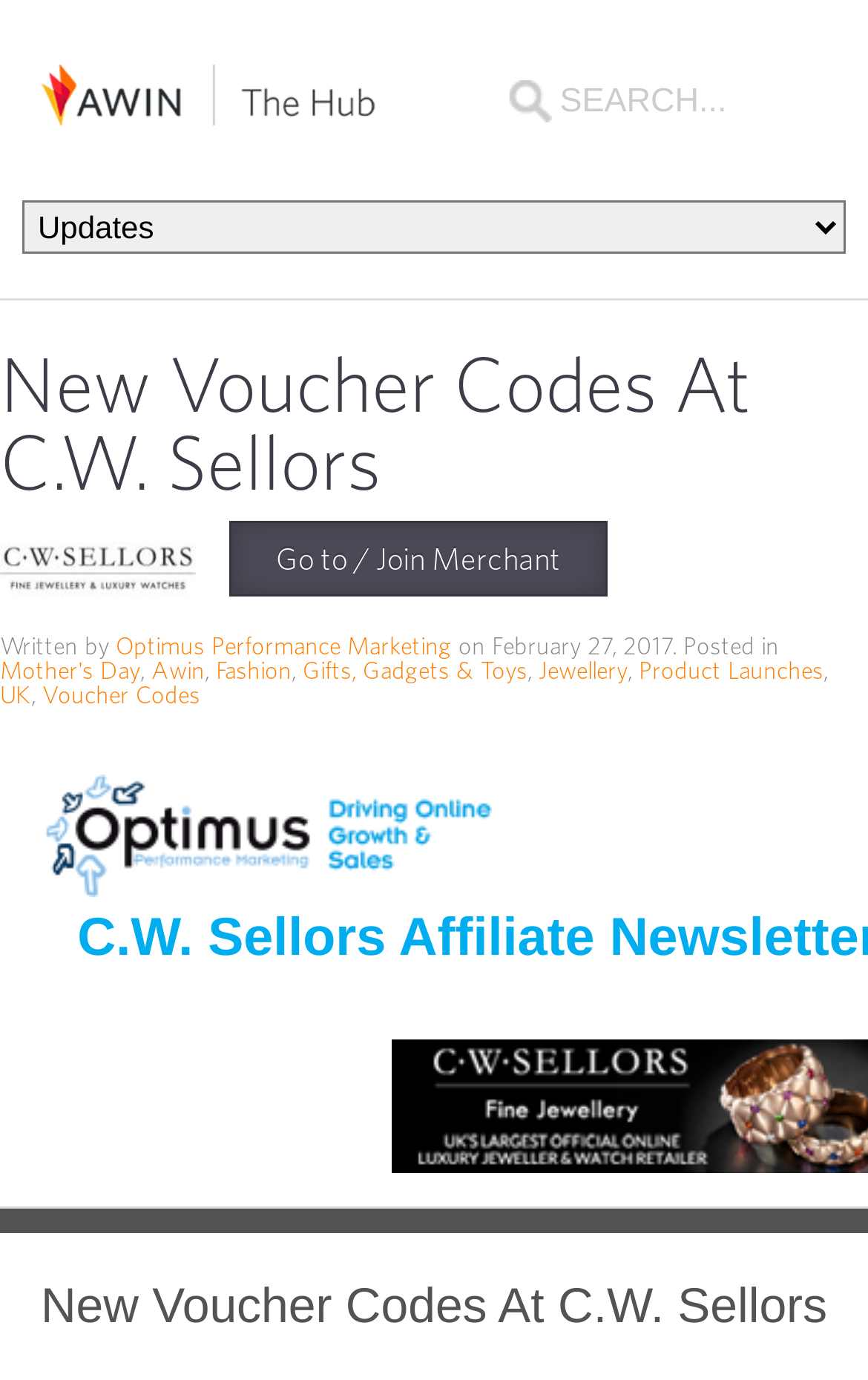Refer to the screenshot and give an in-depth answer to this question: What is the name of the merchant?

I found the answer by looking at the heading 'New Voucher Codes At C.W. Sellors' which appears twice on the webpage. This suggests that C.W. Sellors is the merchant associated with the webpage.